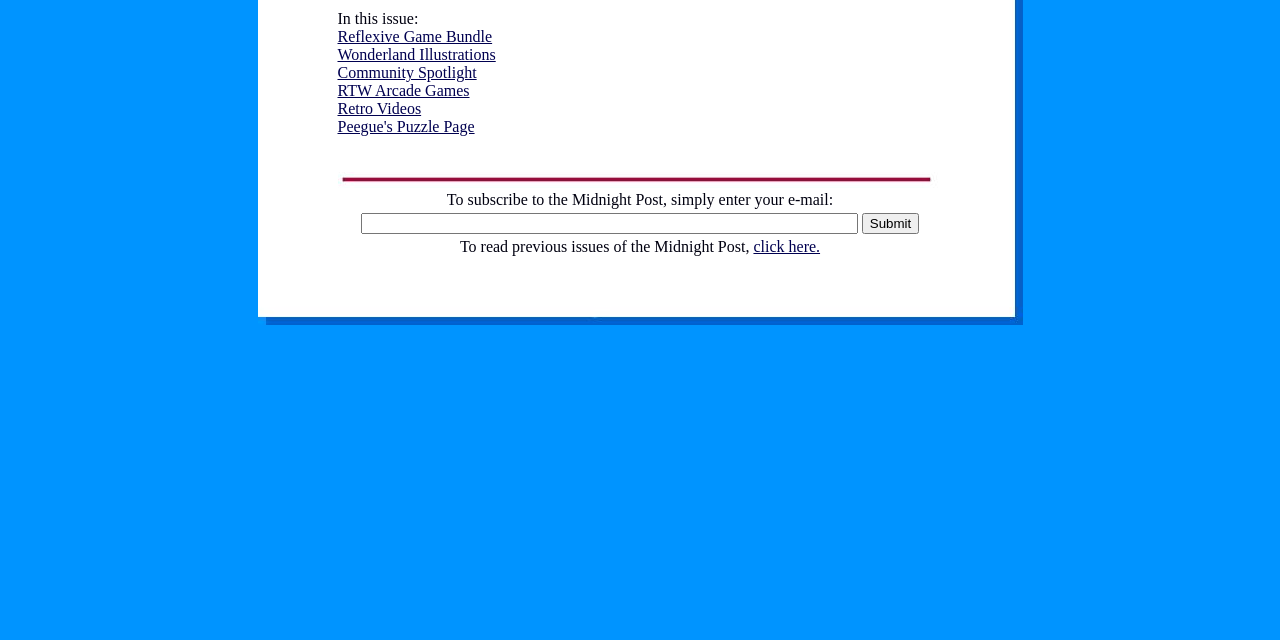Mark the bounding box of the element that matches the following description: "Peegue's Puzzle Page".

[0.264, 0.184, 0.371, 0.211]